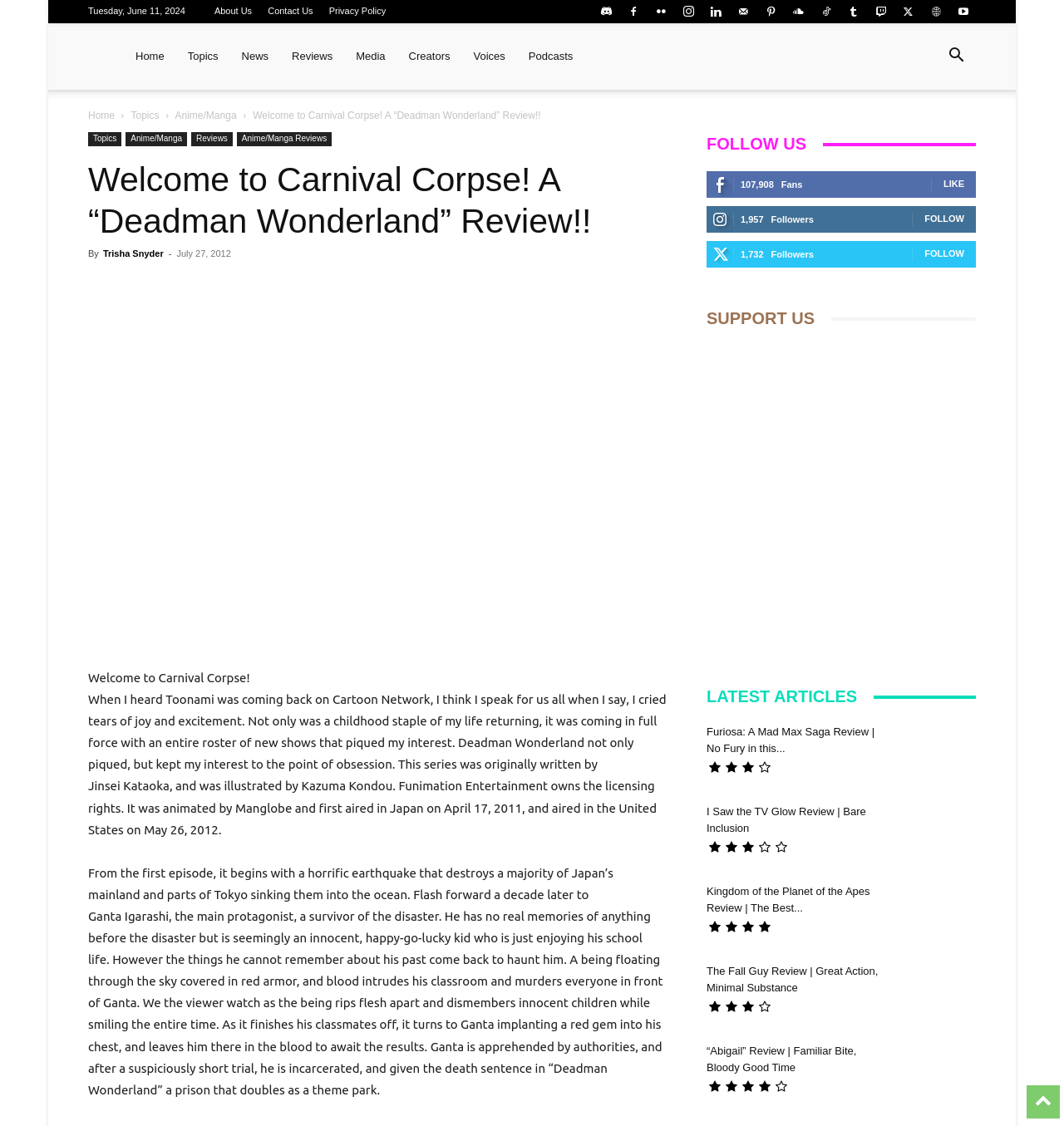Please provide a comprehensive response to the question based on the details in the image: What is the name of the main protagonist in the series?

I found the name of the main protagonist by reading the static text element that describes the plot of the series, which mentions 'Ganta Igarashi' as the main character.